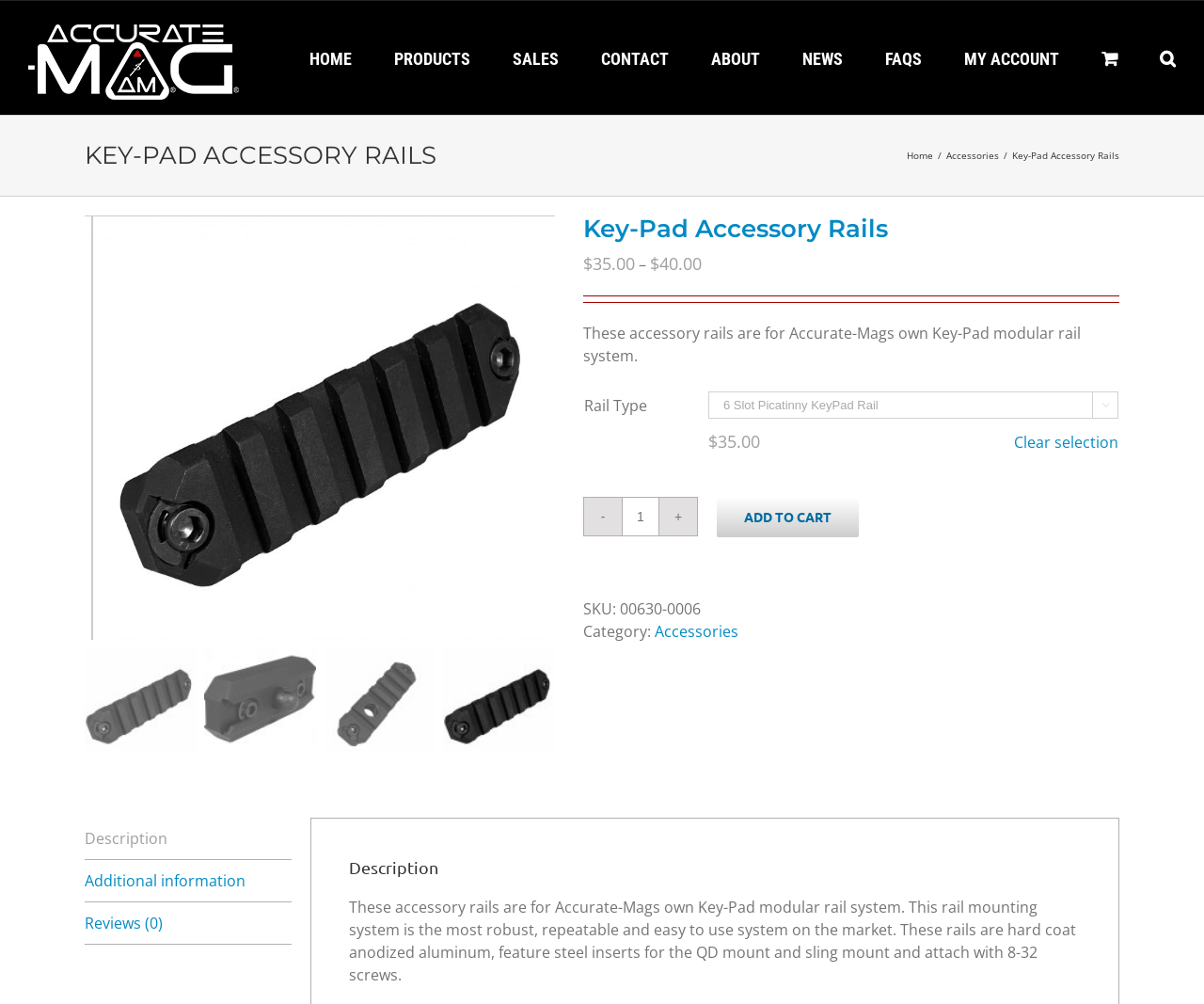Identify the bounding box coordinates of the region that should be clicked to execute the following instruction: "Add the product to the cart".

[0.595, 0.495, 0.713, 0.535]